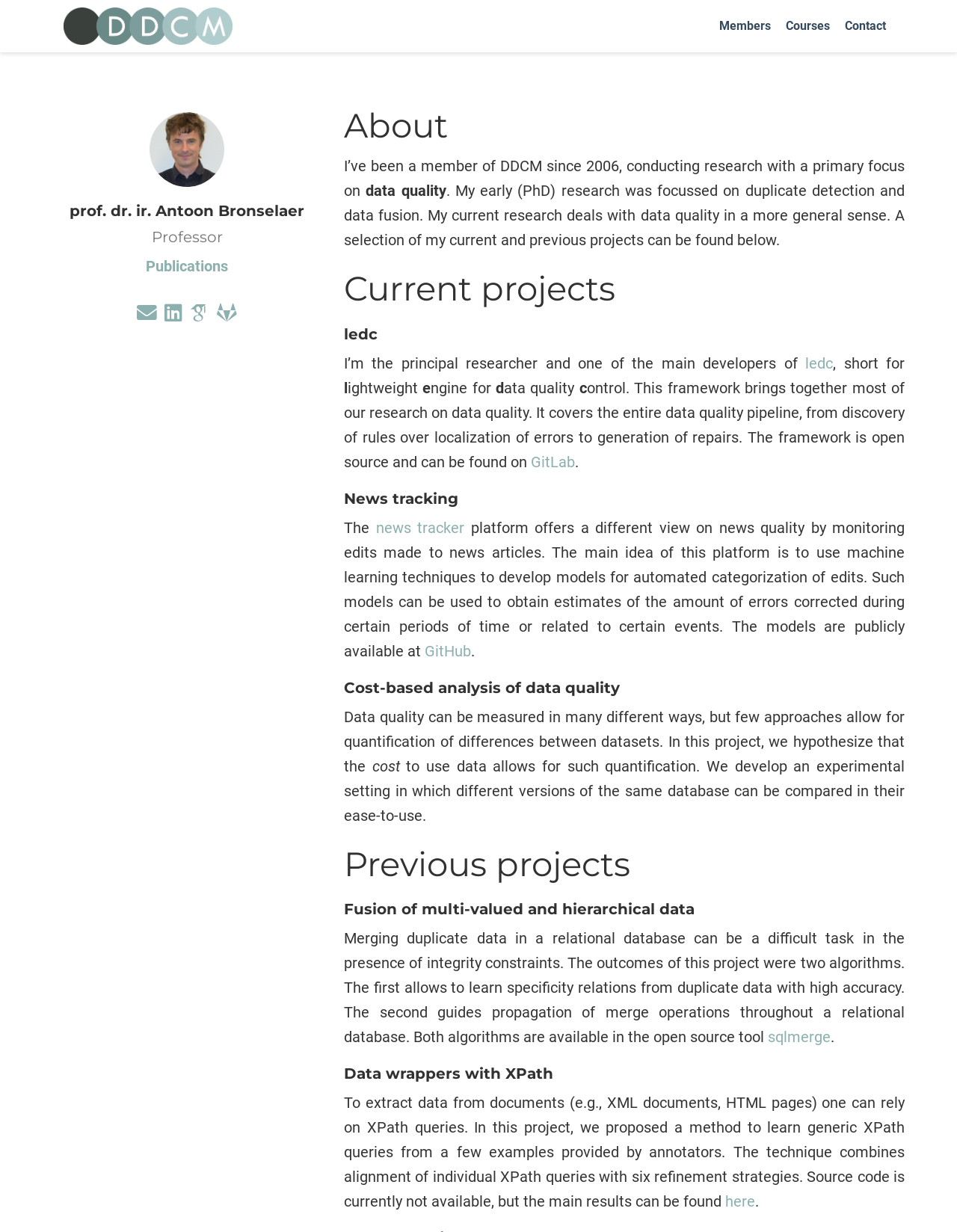Identify the bounding box coordinates necessary to click and complete the given instruction: "View the professor's publications".

[0.152, 0.209, 0.238, 0.223]